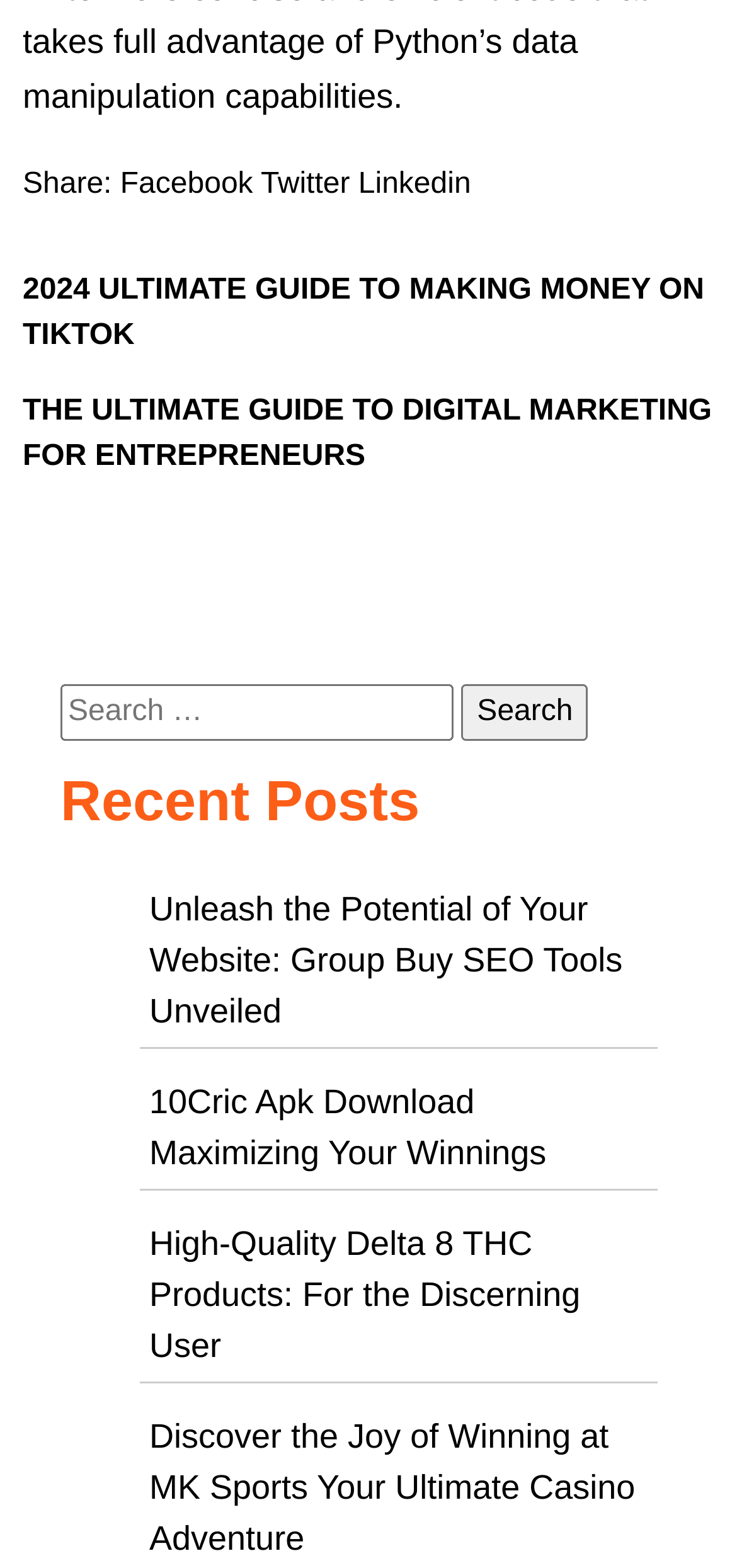Determine the bounding box coordinates for the element that should be clicked to follow this instruction: "Check recent posts". The coordinates should be given as four float numbers between 0 and 1, in the format [left, top, right, bottom].

[0.082, 0.491, 0.918, 0.534]